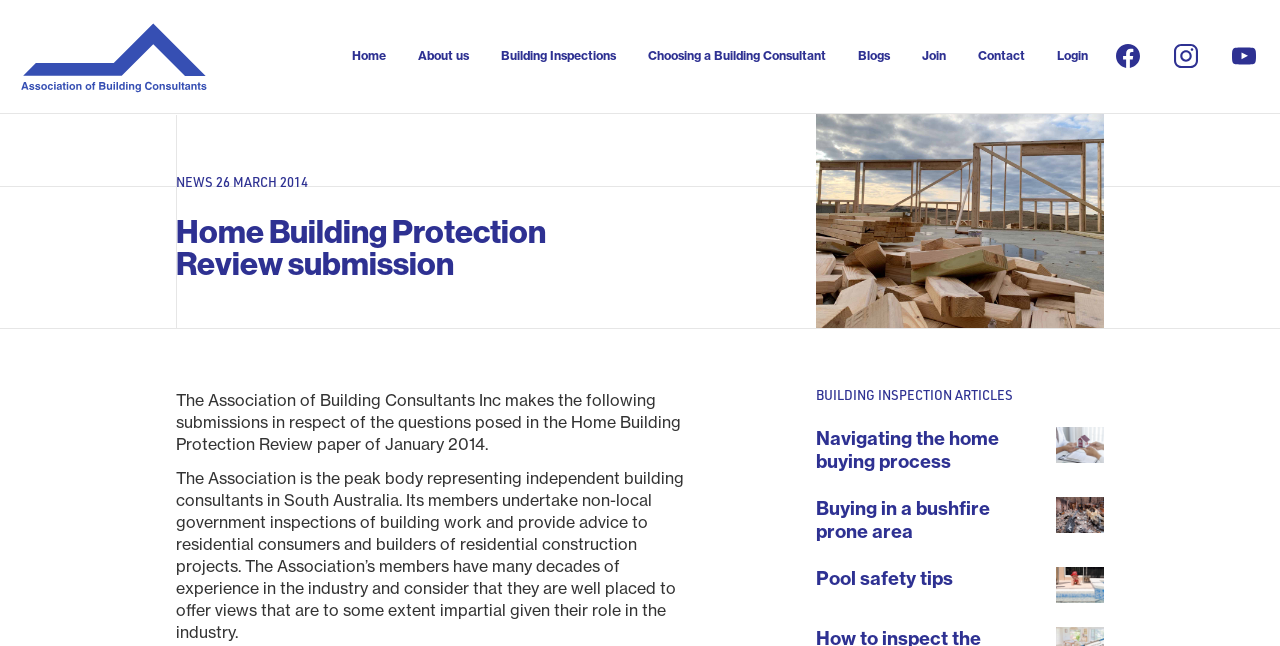Using the description "Login", predict the bounding box of the relevant HTML element.

[0.813, 0.043, 0.862, 0.129]